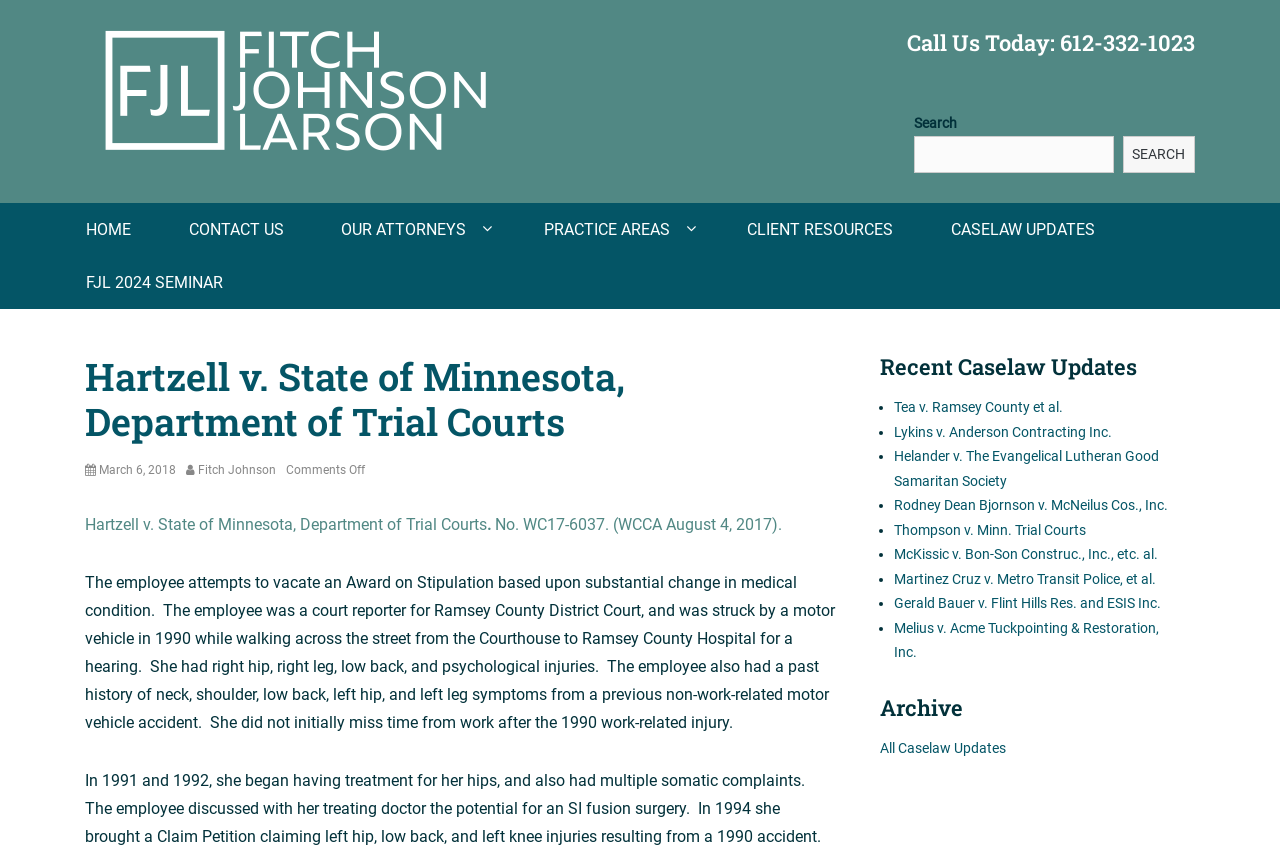Determine the bounding box for the described UI element: "Home".

[0.055, 0.238, 0.115, 0.3]